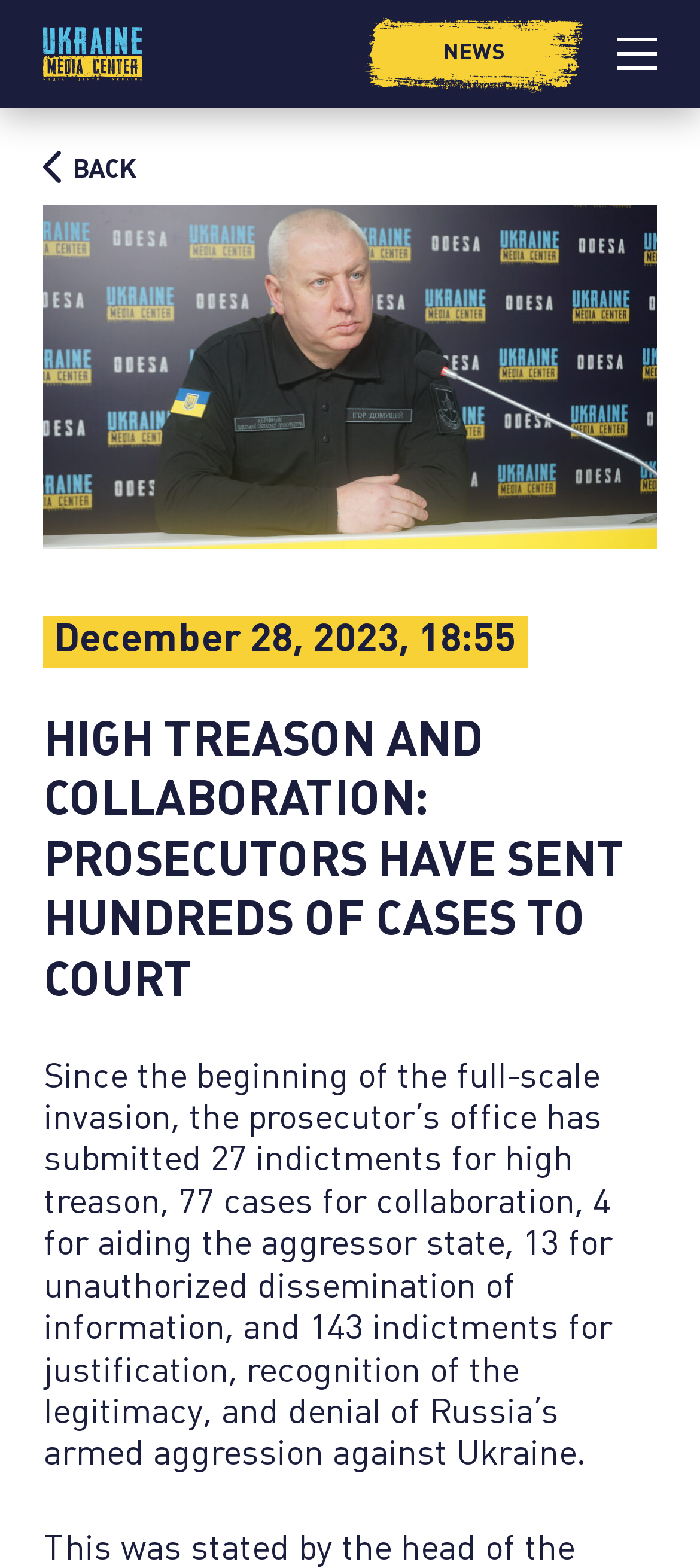Identify the bounding box coordinates for the UI element described as follows: "Back". Ensure the coordinates are four float numbers between 0 and 1, formatted as [left, top, right, bottom].

[0.063, 0.096, 0.193, 0.117]